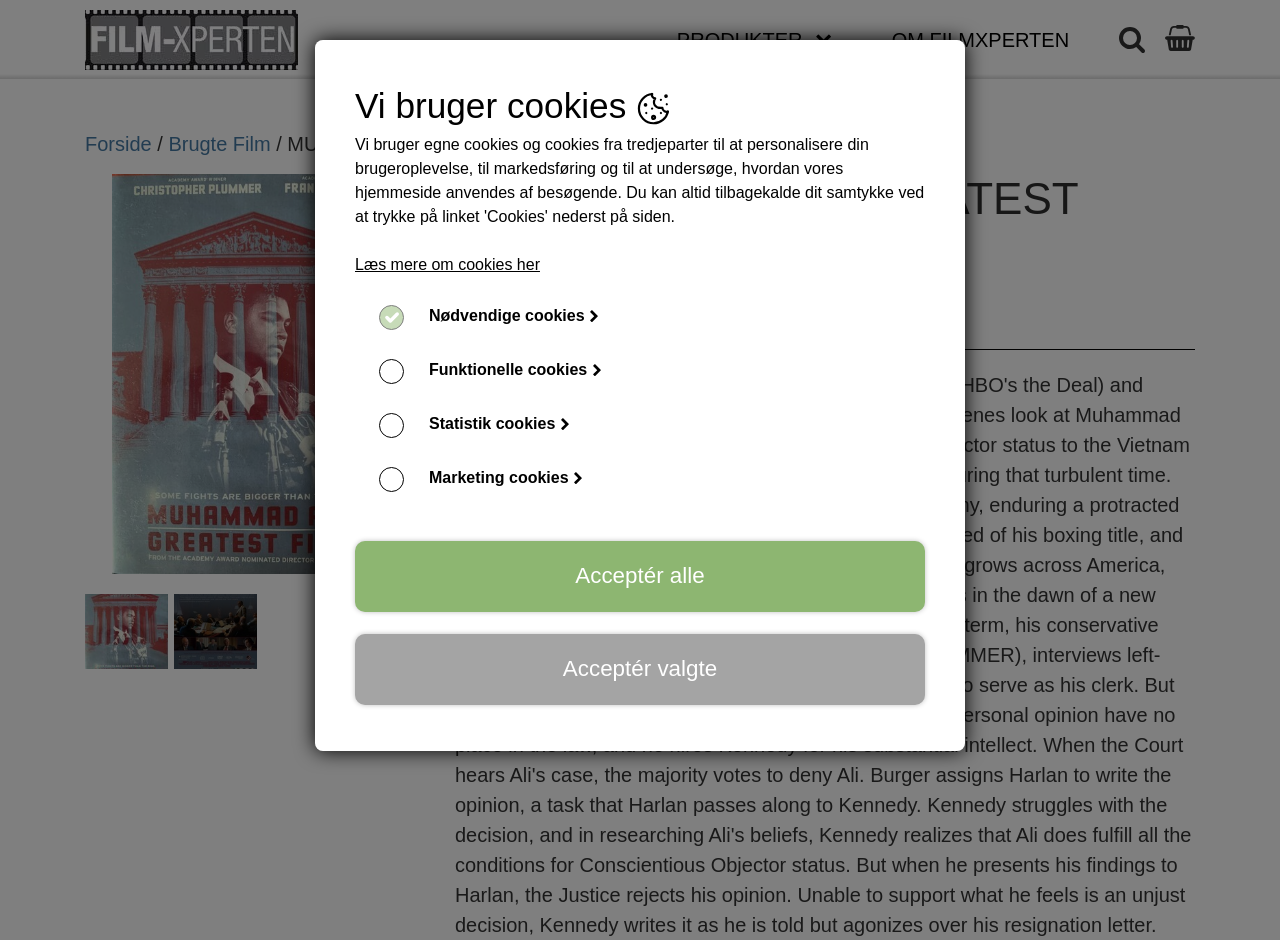Specify the bounding box coordinates of the area that needs to be clicked to achieve the following instruction: "Click the PRODUKTER link".

[0.505, 0.0, 0.631, 0.084]